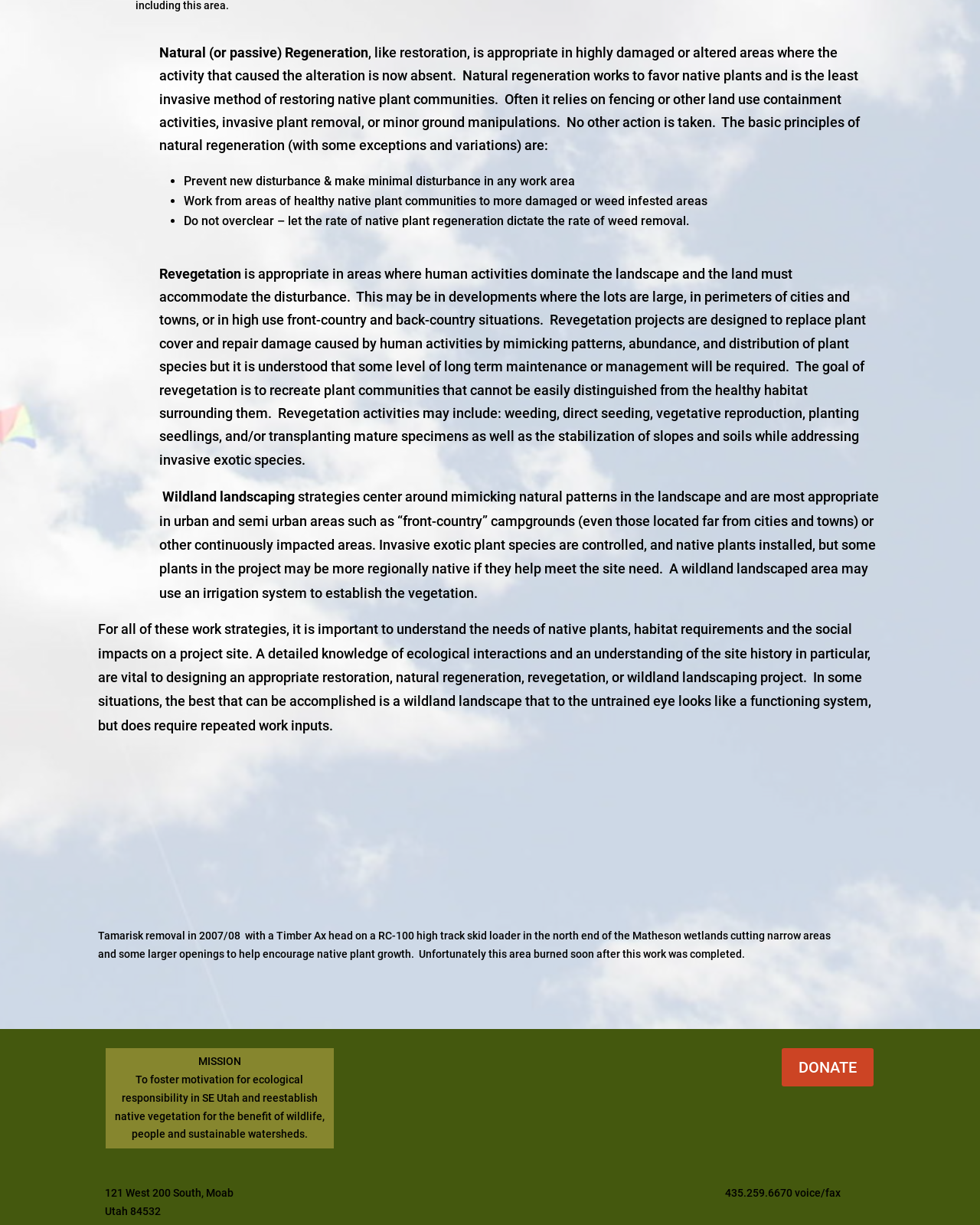What is the mission of the organization?
Give a single word or phrase as your answer by examining the image.

Foster ecological responsibility in SE Utah